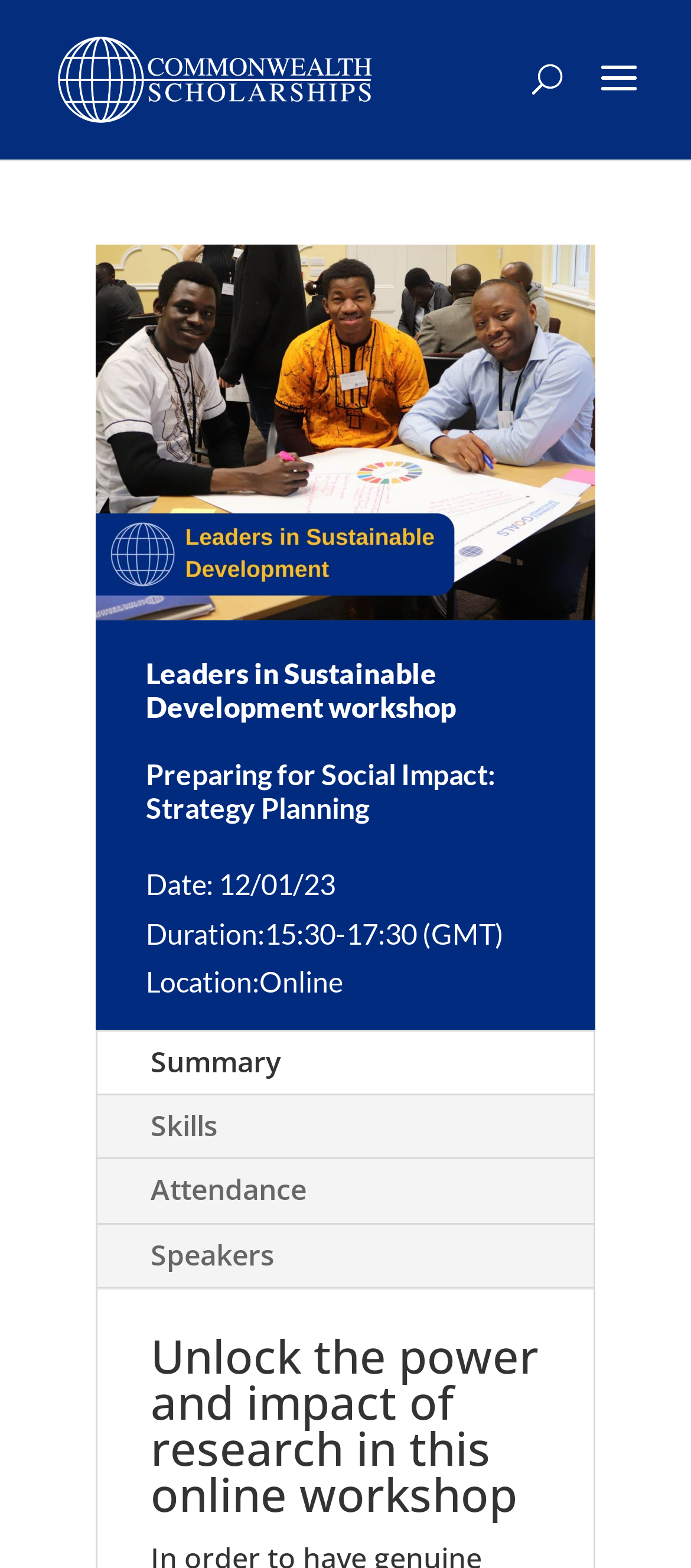Answer the following query with a single word or phrase:
What is the purpose of the workshop?

Strategy Planning